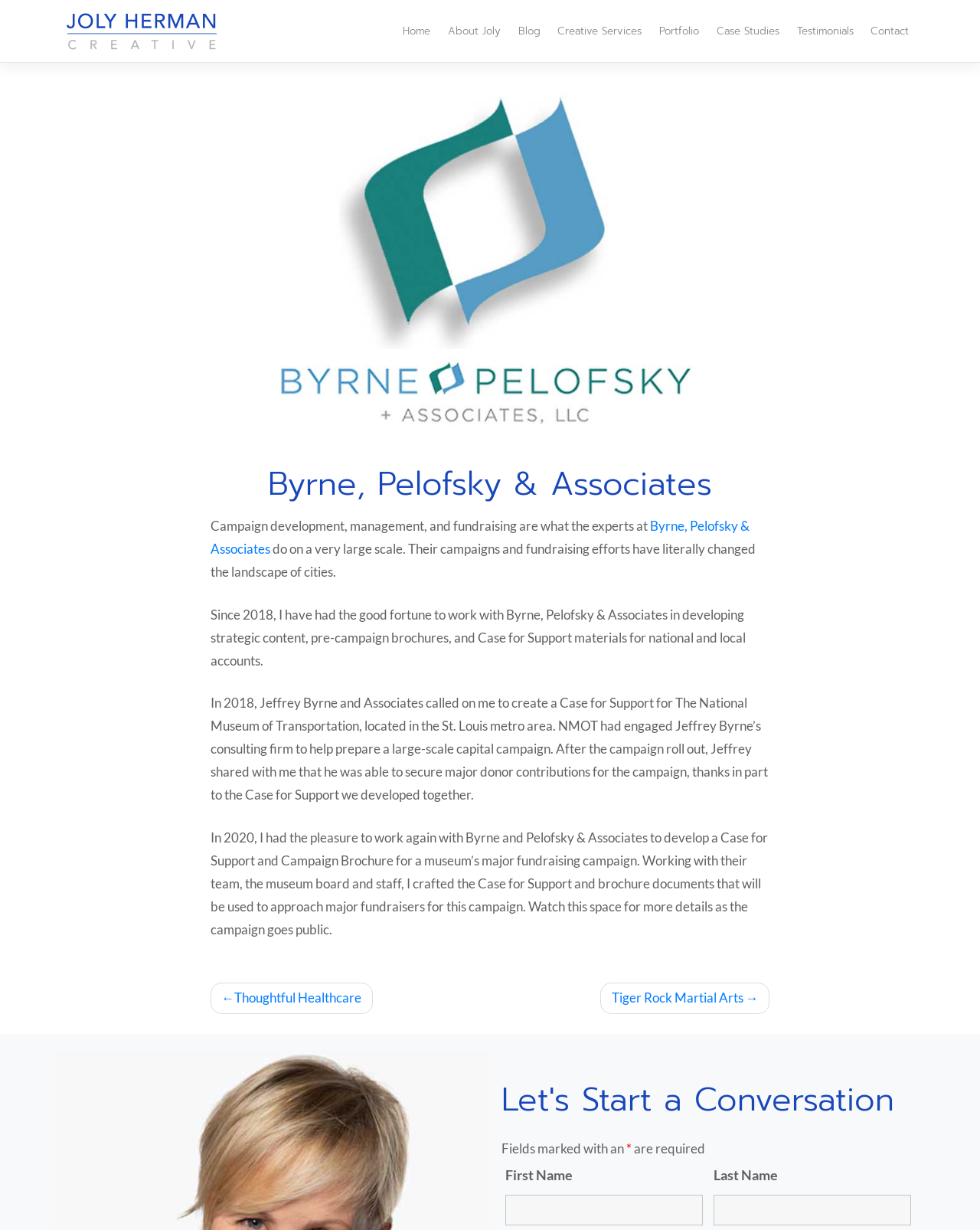Given the element description Tiger Rock Martial Arts, specify the bounding box coordinates of the corresponding UI element in the format (top-left x, top-left y, bottom-right x, bottom-right y). All values must be between 0 and 1.

[0.613, 0.799, 0.785, 0.824]